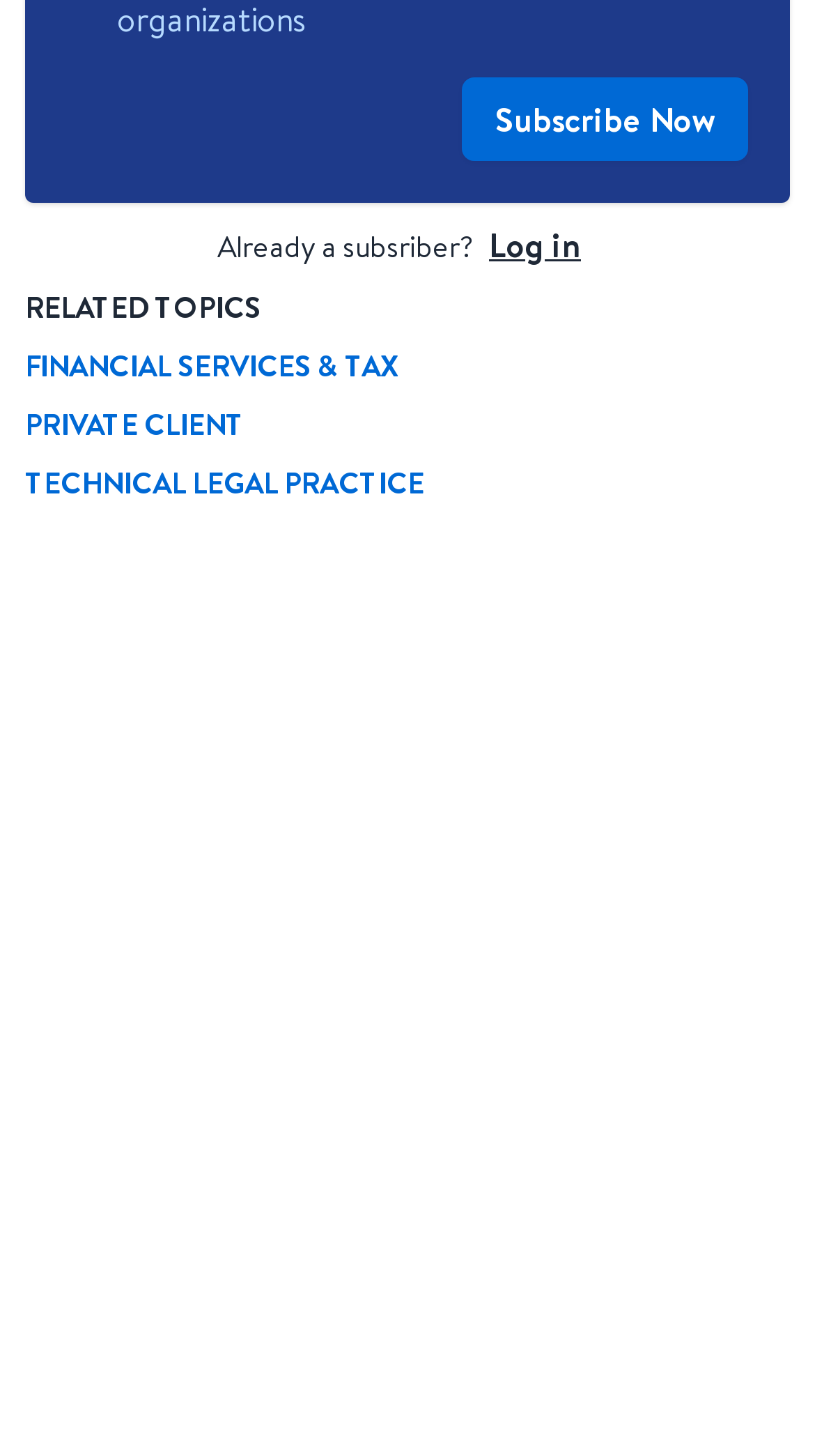Given the element description Career & Success, specify the bounding box coordinates of the corresponding UI element in the format (top-left x, top-left y, bottom-right x, bottom-right y). All values must be between 0 and 1.

None